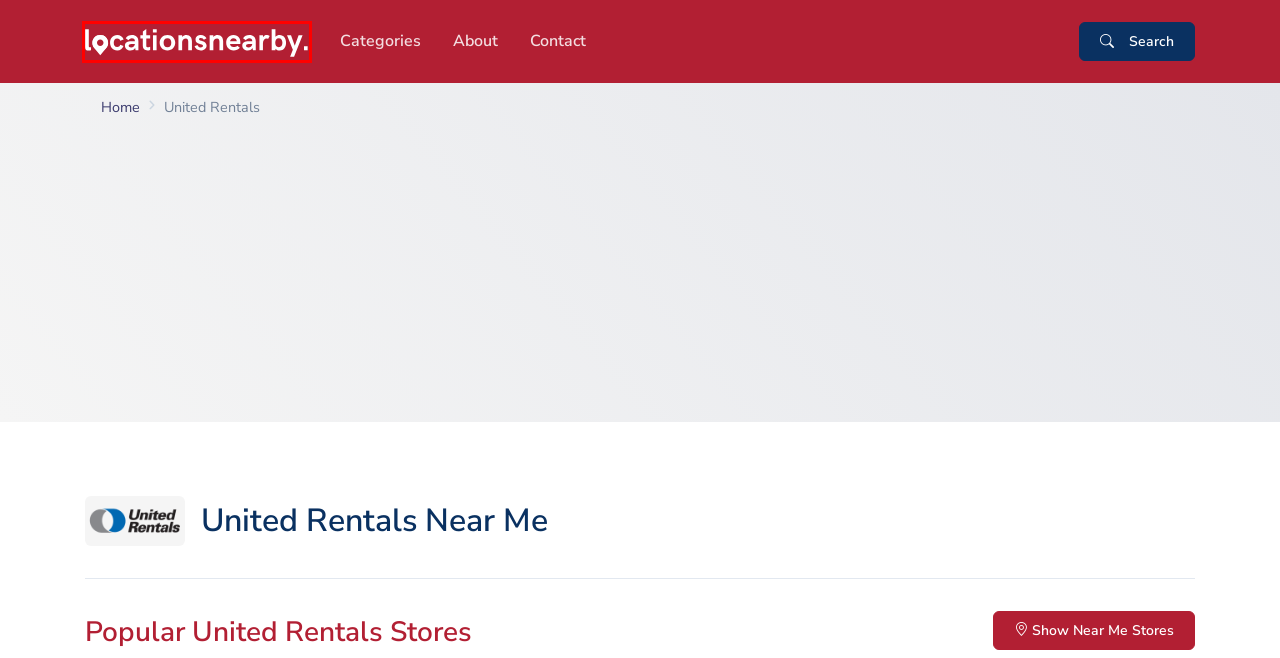Examine the screenshot of a webpage with a red bounding box around an element. Then, select the webpage description that best represents the new page after clicking the highlighted element. Here are the descriptions:
A. About Us
B. United Rentals Locations & Working Hours near me in West Virginia
C. United Rentals Glen Burnie - Equipment & Tool Rentals in...
D. Contact Us
E. Your local business directory, connecting you with the best in your area.
F. United Rentals Locations & Working Hours near me in Maine
G. United Rentals Locations & Working Hours near me in Massachusetts
H. United Rentals Locations & Working Hours near me in South Dakota

E